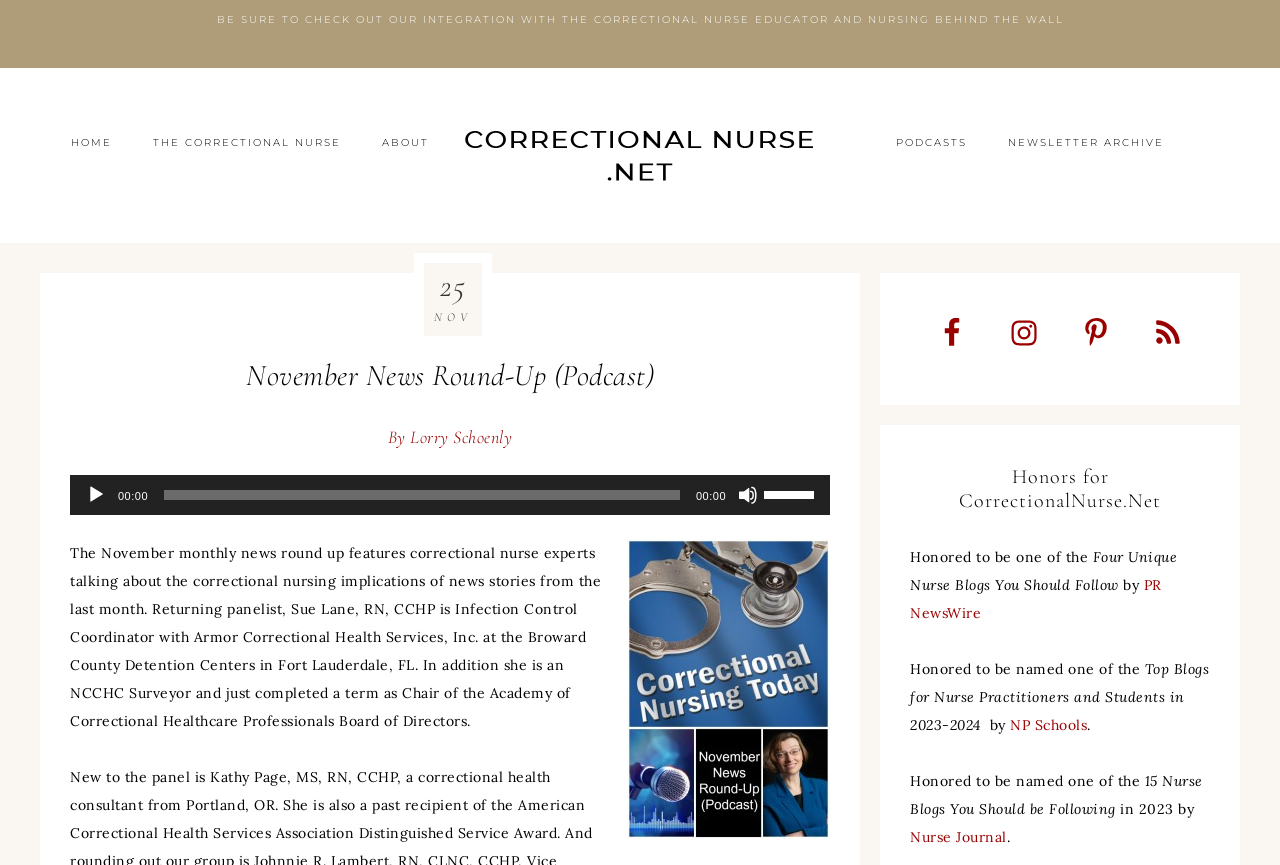What social media platforms are linked on the webpage?
Please use the image to deliver a detailed and complete answer.

The webpage links to several social media platforms, including Facebook, Instagram, Pinterest, and RSS, as indicated by the presence of their respective icons and links on the webpage.